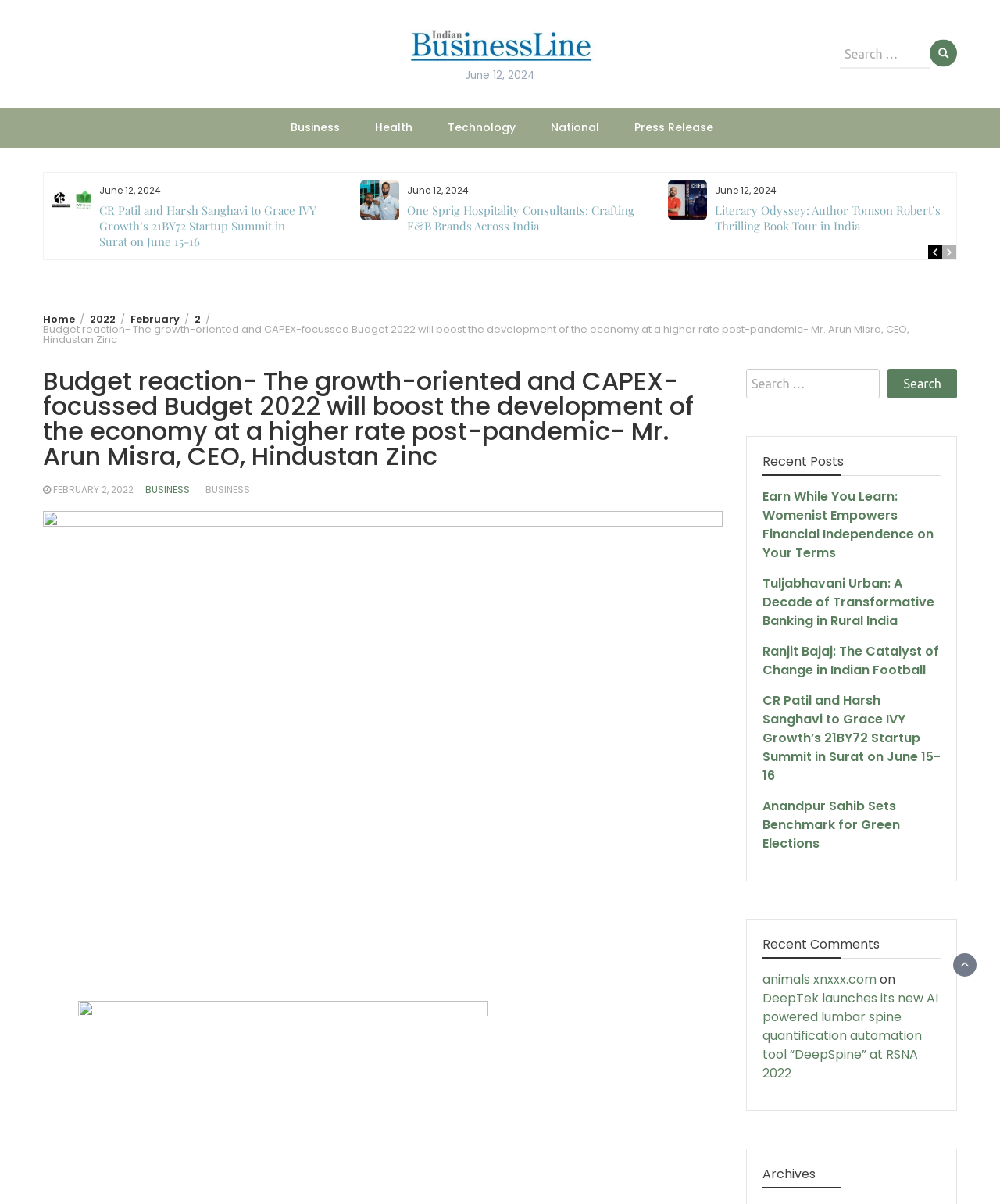Determine the bounding box coordinates of the target area to click to execute the following instruction: "Search for something."

[0.84, 0.033, 0.957, 0.055]